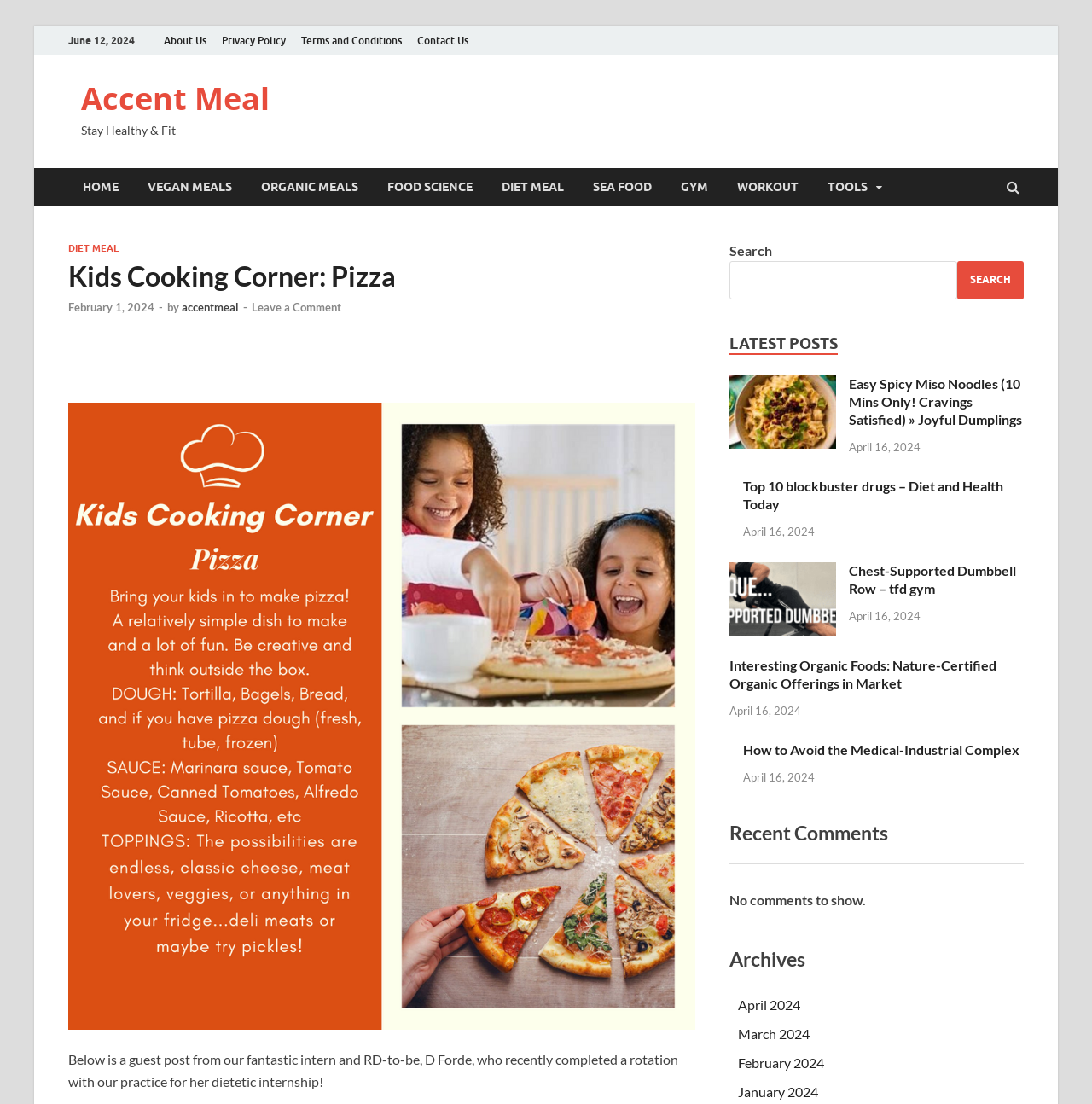What is the date of the latest post?
Give a detailed and exhaustive answer to the question.

I found the latest post by looking at the 'LATEST POSTS' section, and the first post has a date of April 16, 2024.